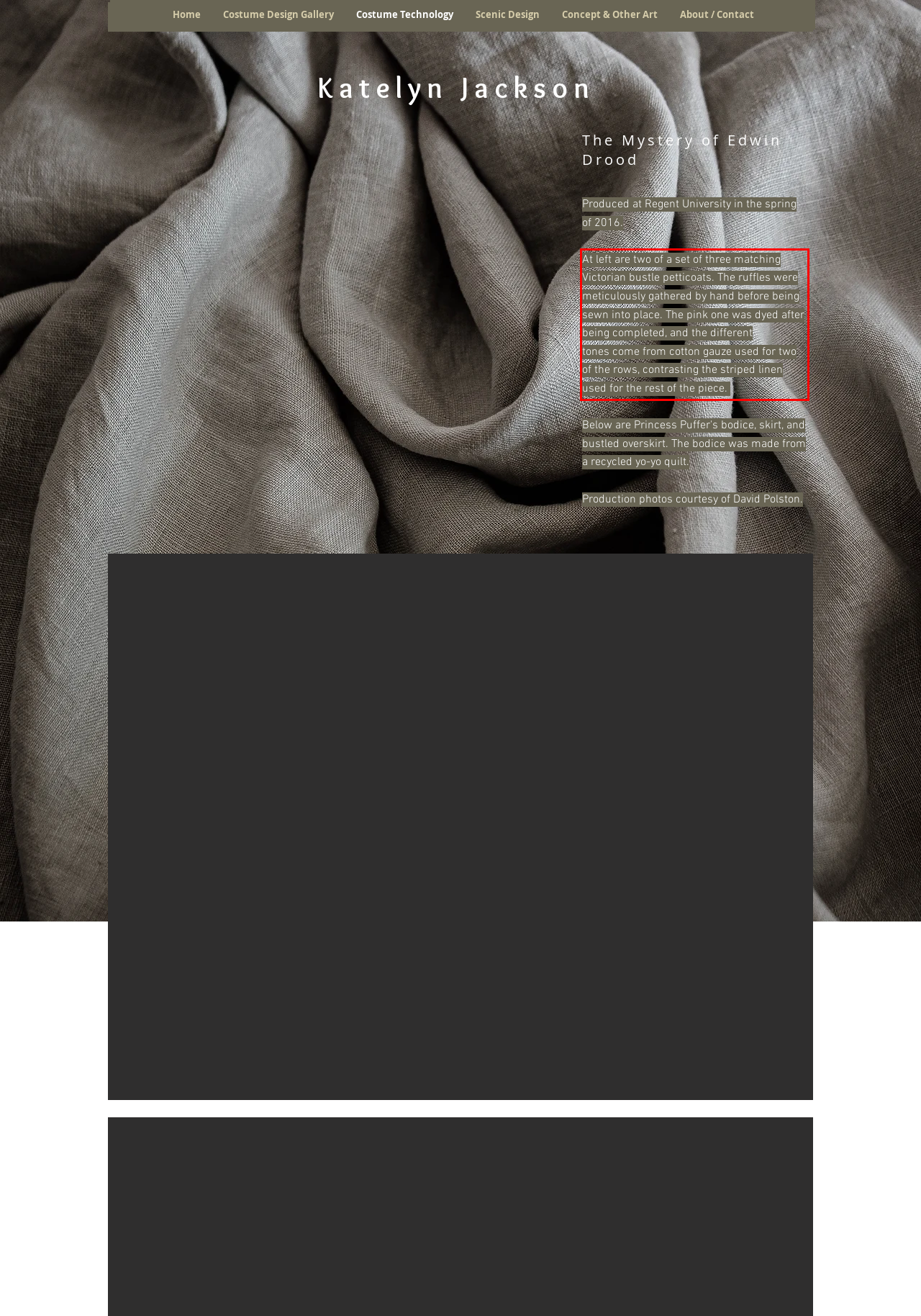Look at the screenshot of the webpage, locate the red rectangle bounding box, and generate the text content that it contains.

At left are two of a set of three matching Victorian bustle petticoats. The ruffles were meticulously gathered by hand before being sewn into place. The pink one was dyed after being completed, and the different tones come from cotton gauze used for two of the rows, contrasting the striped linen used for the rest of the piece.